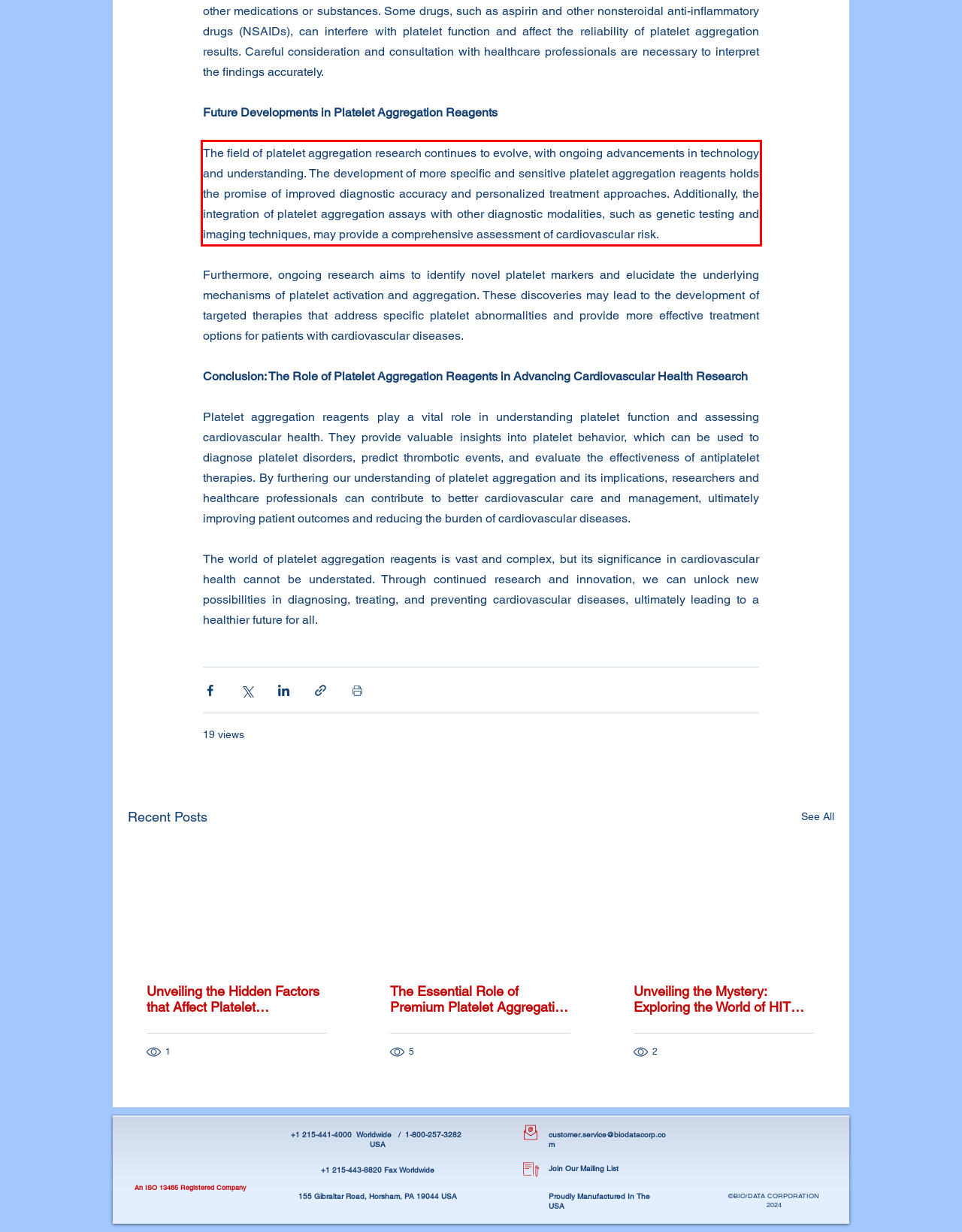The screenshot provided shows a webpage with a red bounding box. Apply OCR to the text within this red bounding box and provide the extracted content.

The field of platelet aggregation research continues to evolve, with ongoing advancements in technology and understanding. The development of more specific and sensitive platelet aggregation reagents holds the promise of improved diagnostic accuracy and personalized treatment approaches. Additionally, the integration of platelet aggregation assays with other diagnostic modalities, such as genetic testing and imaging techniques, may provide a comprehensive assessment of cardiovascular risk.